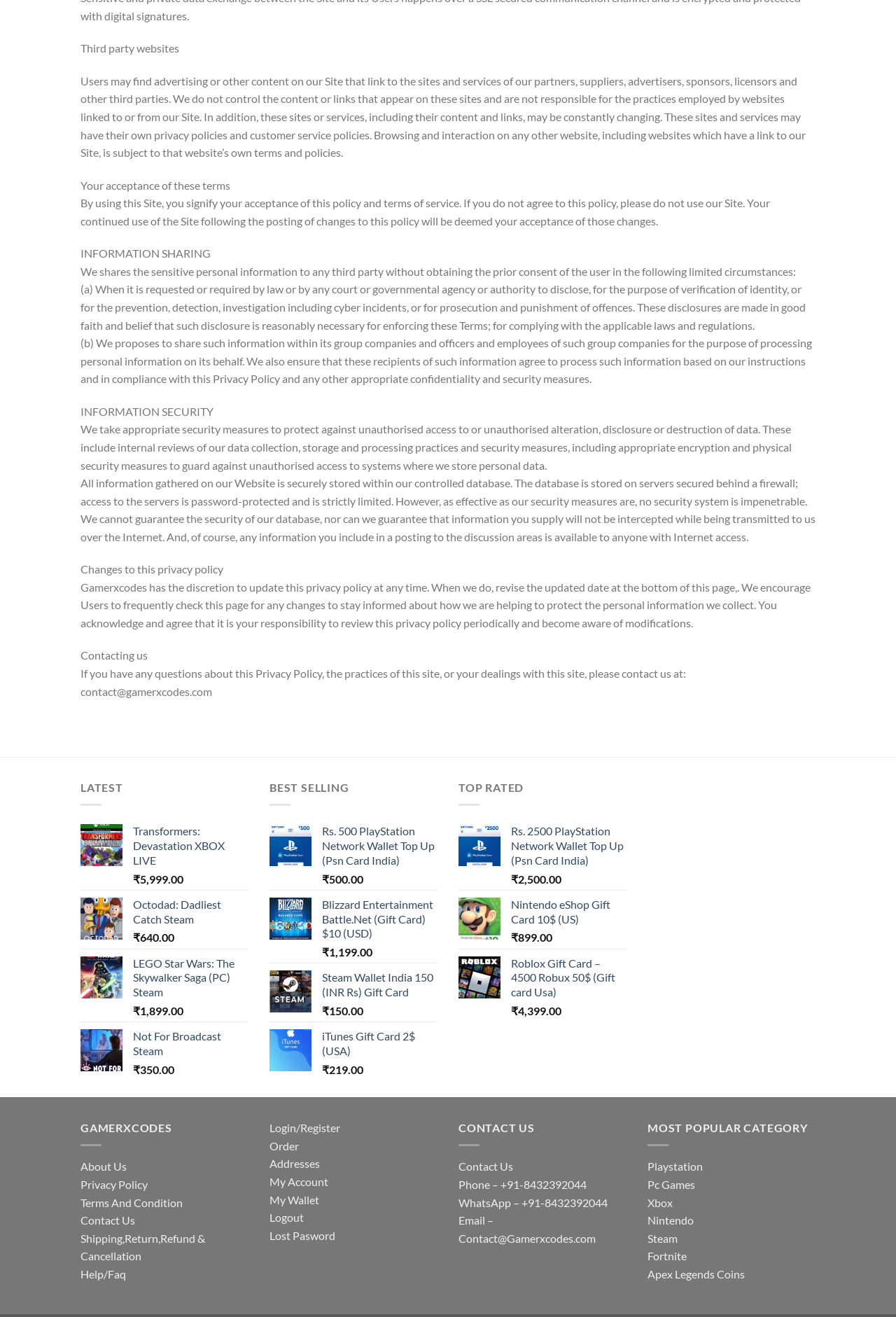Pinpoint the bounding box coordinates of the clickable area necessary to execute the following instruction: "Contact us through phone". The coordinates should be given as four float numbers between 0 and 1, namely [left, top, right, bottom].

[0.512, 0.894, 0.655, 0.904]